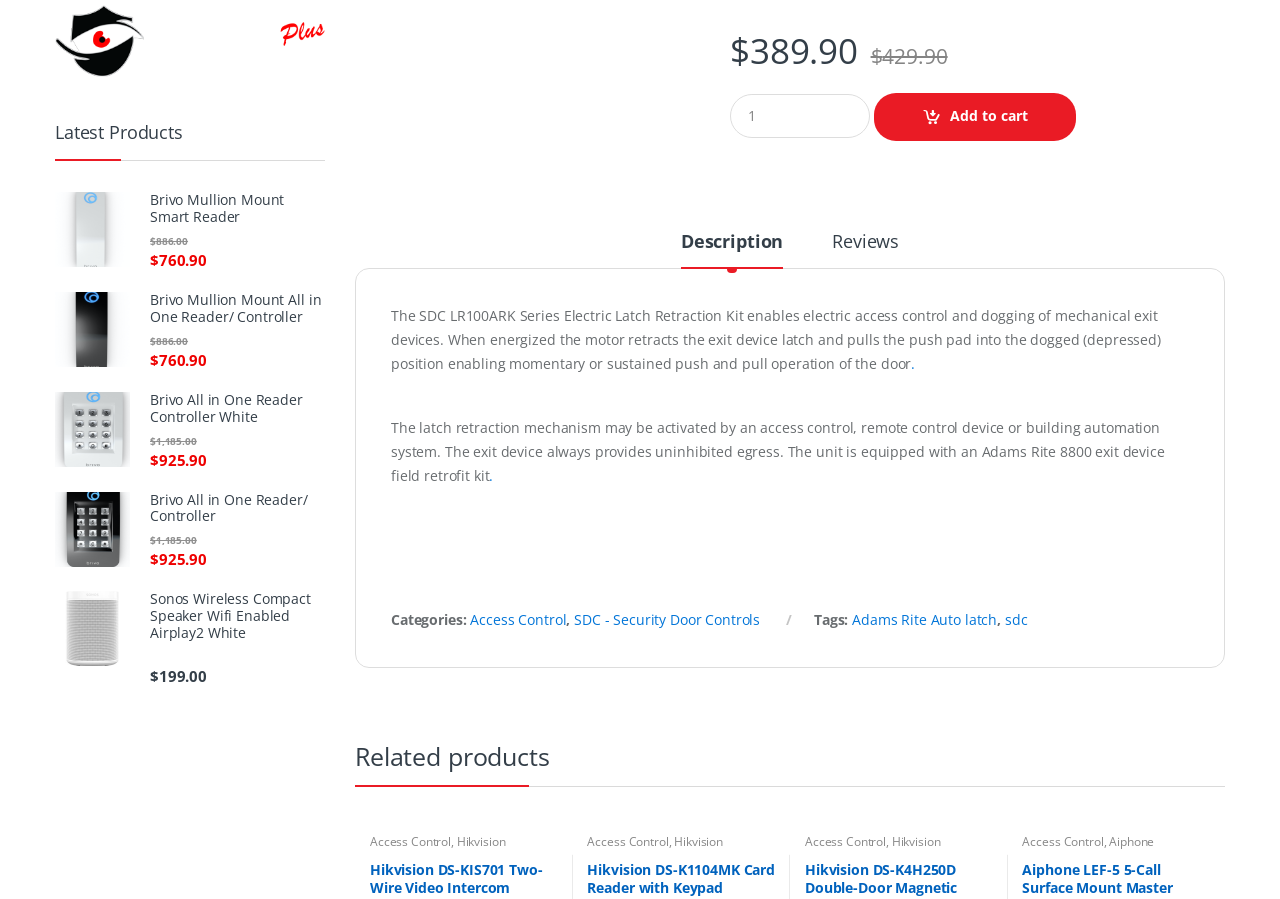Identify the bounding box coordinates for the UI element described as: "Add to cart". The coordinates should be provided as four floats between 0 and 1: [left, top, right, bottom].

[0.683, 0.103, 0.841, 0.157]